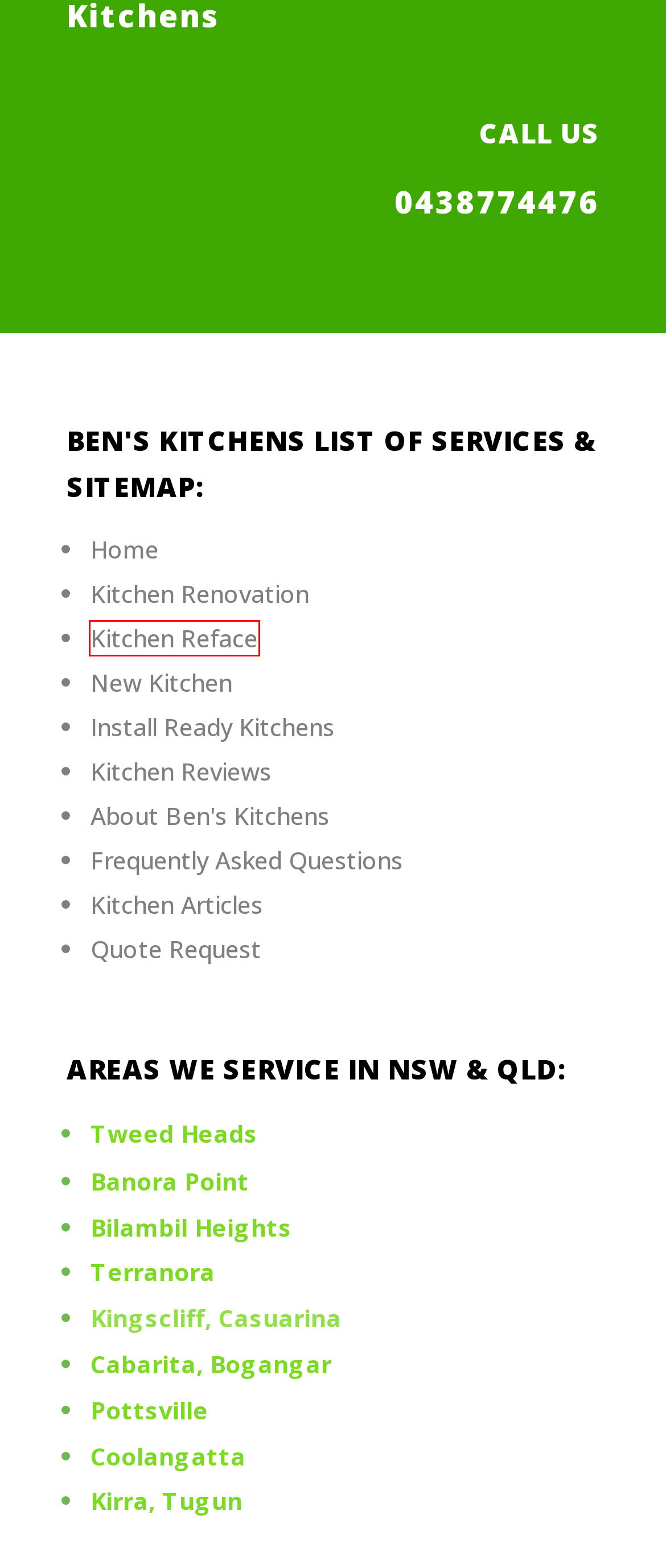You are given a screenshot of a webpage with a red bounding box around an element. Choose the most fitting webpage description for the page that appears after clicking the element within the red bounding box. Here are the candidates:
A. Pottsville Kitchen Renovations | Ben's Kitchens
B. FAQ Kitchen Renovation | Ben's Kitchens
C. Banora Point Kitchen Renovations | Ben's Kitchens
D. Rapid Quality Custom Kitchens Tweed Heads | Ben's Kitchens
E. New Home Builders Kitchens Tweed Heads | Ben's Kitchens
F. Articles | Ben's Kitchens
G. Reviews | Ben's Kitchens
H. Kitchen Reface Tweed Heads | Ben's Kitchens

H